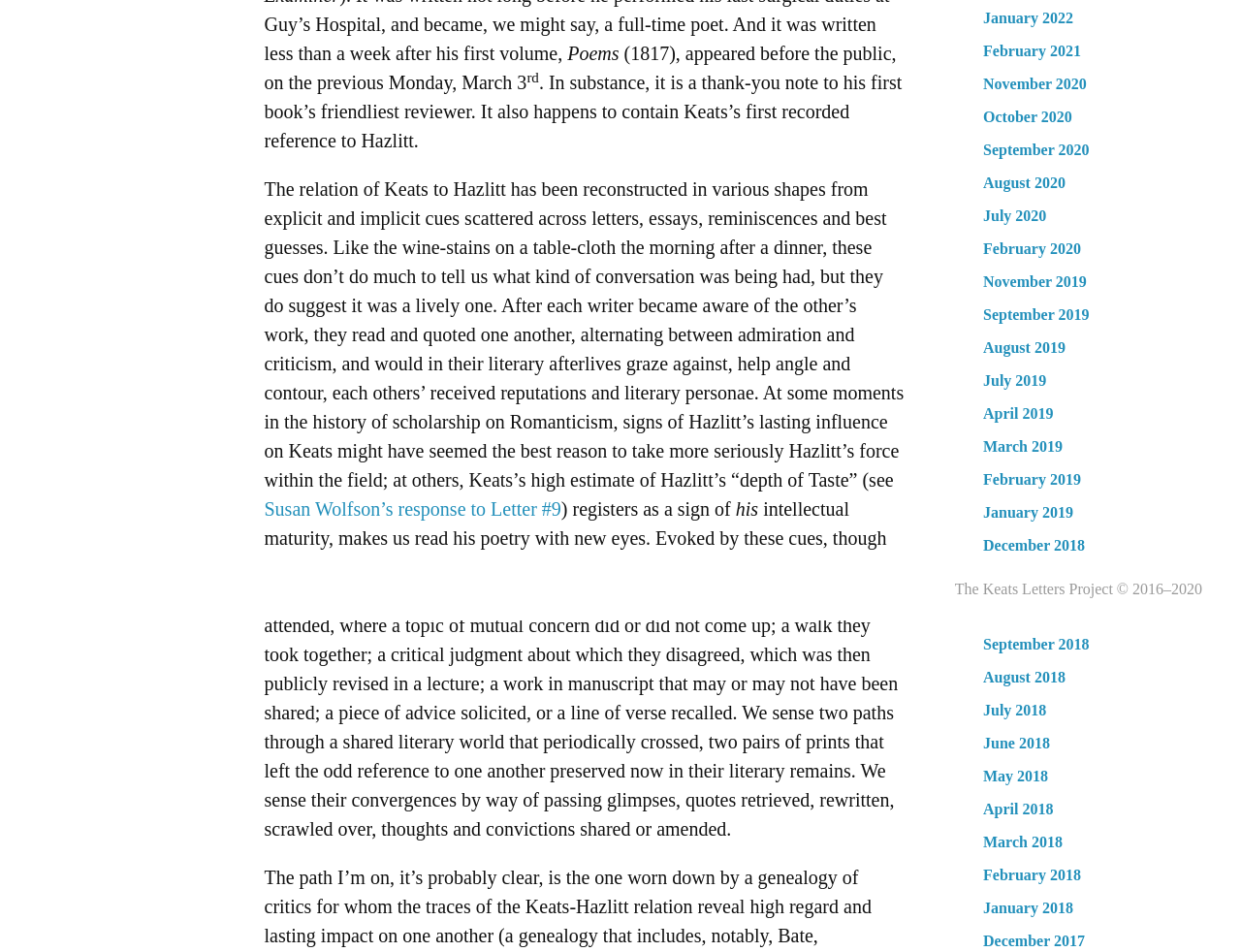Find the coordinates for the bounding box of the element with this description: "September 2019".

[0.792, 0.322, 0.878, 0.339]